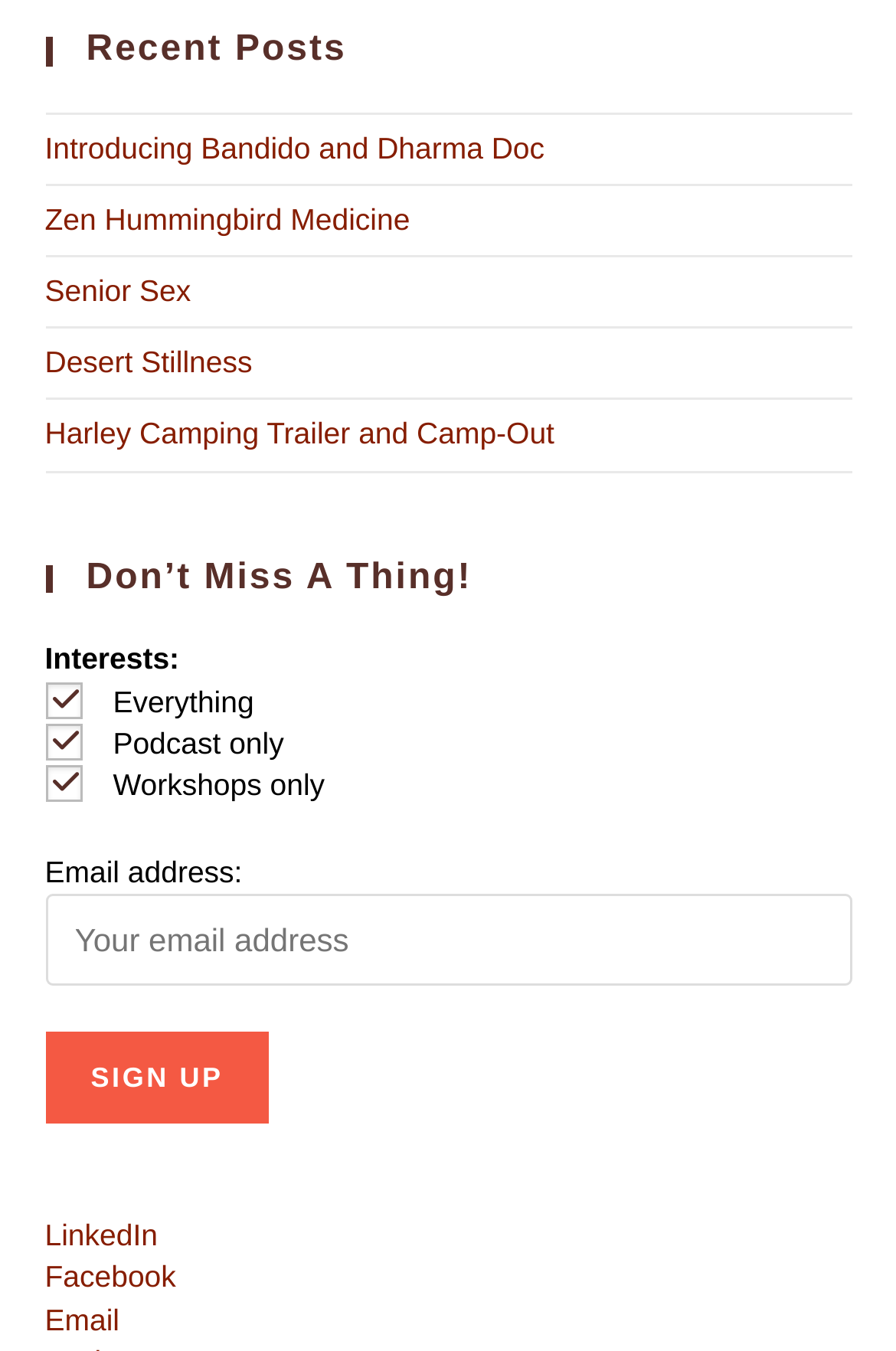What is the text on the sign-up button?
Answer the question in a detailed and comprehensive manner.

The button labeled 'Sign up' has the text 'SIGN UP' on it, indicating that clicking this button will allow the user to sign up for something.